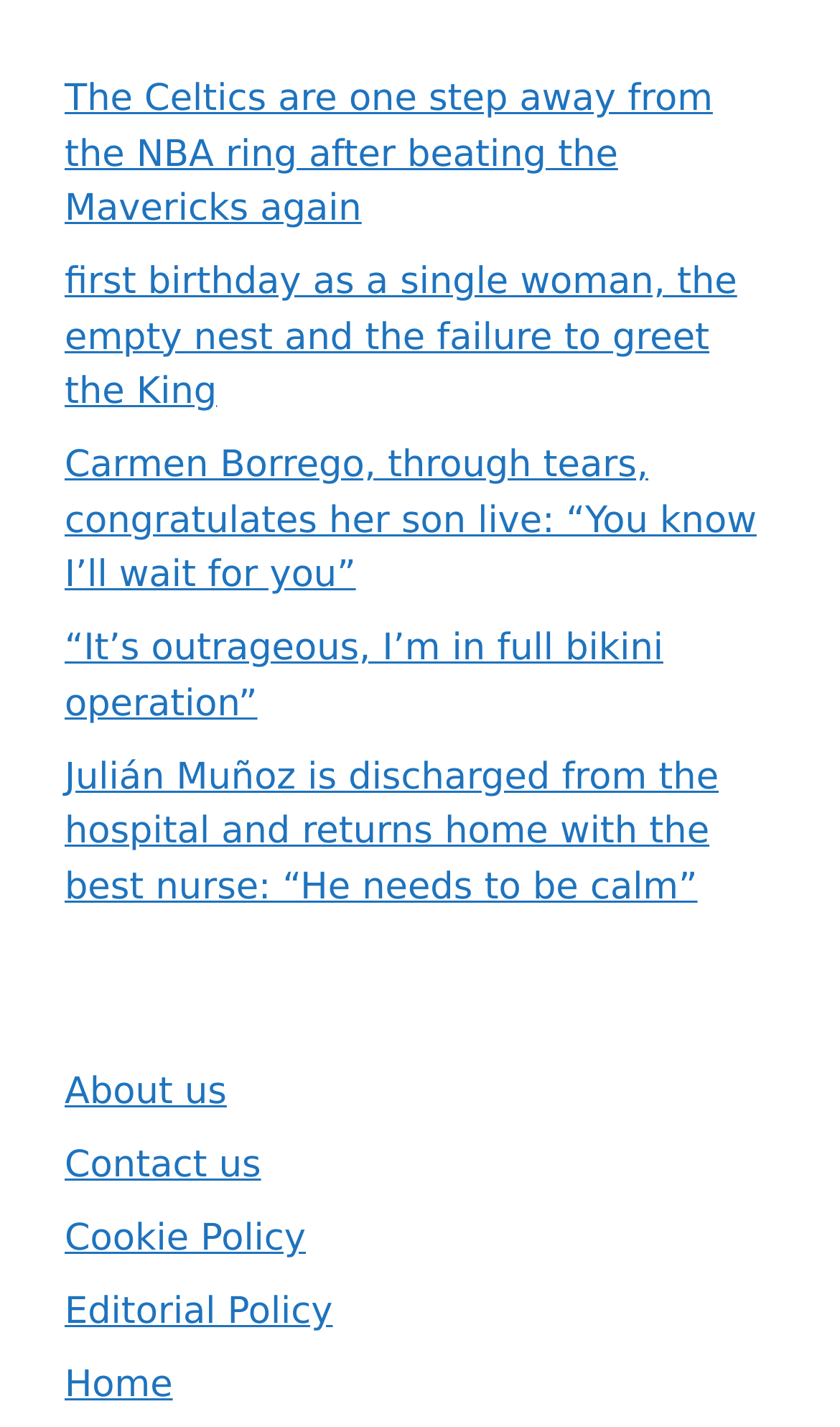Please identify the bounding box coordinates of the clickable area that will fulfill the following instruction: "Learn about Carmen Borrego's emotional moment". The coordinates should be in the format of four float numbers between 0 and 1, i.e., [left, top, right, bottom].

[0.077, 0.311, 0.901, 0.419]